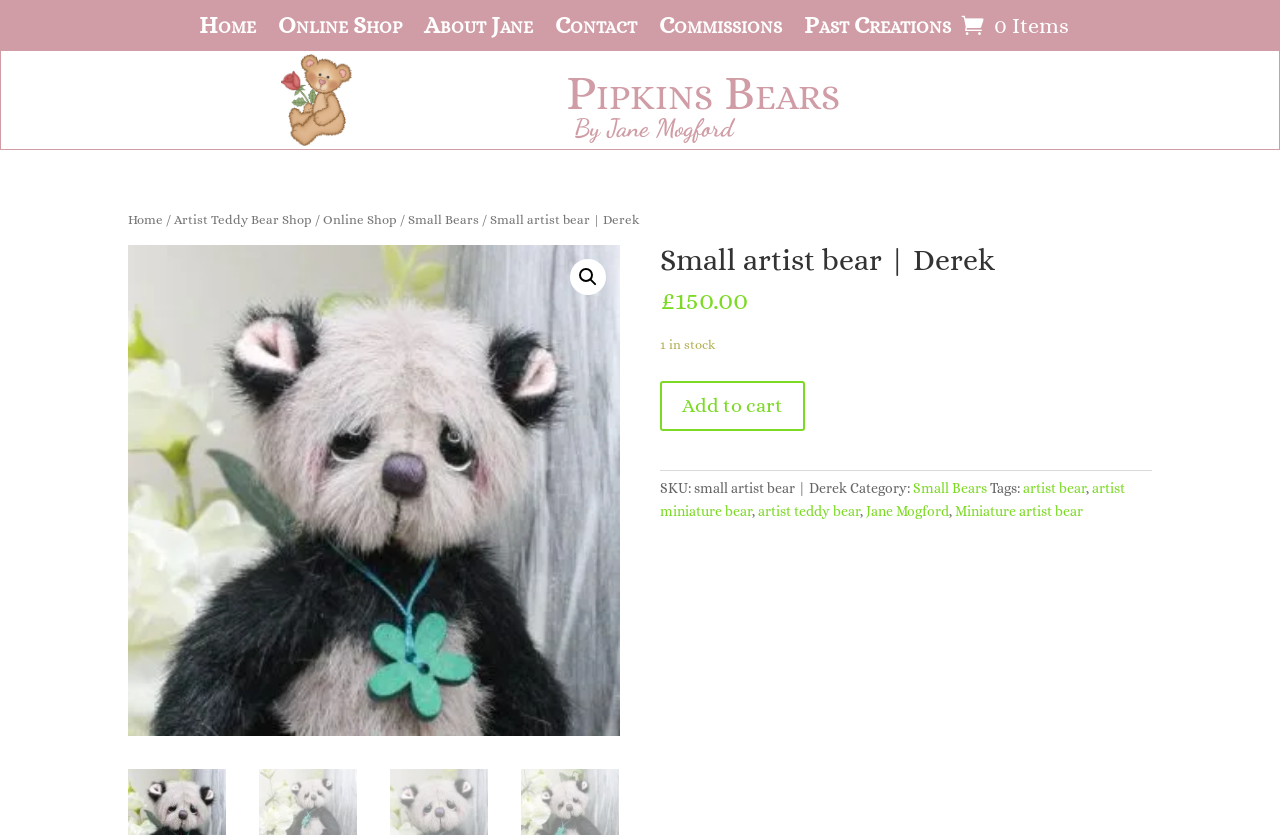Please answer the following question using a single word or phrase: 
How many items are in stock?

1